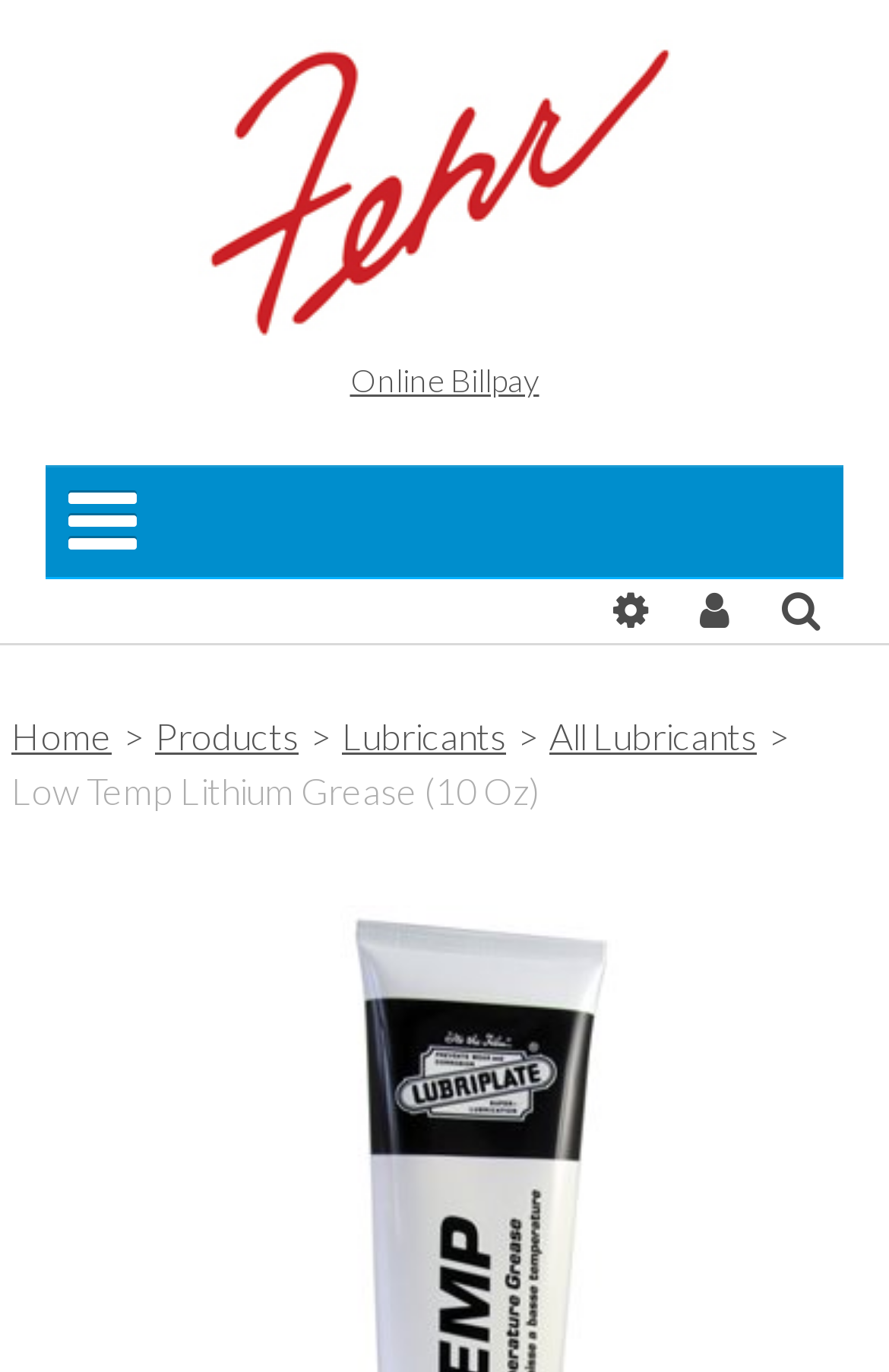Provide a short answer using a single word or phrase for the following question: 
Is there a link to download a catalog?

Yes